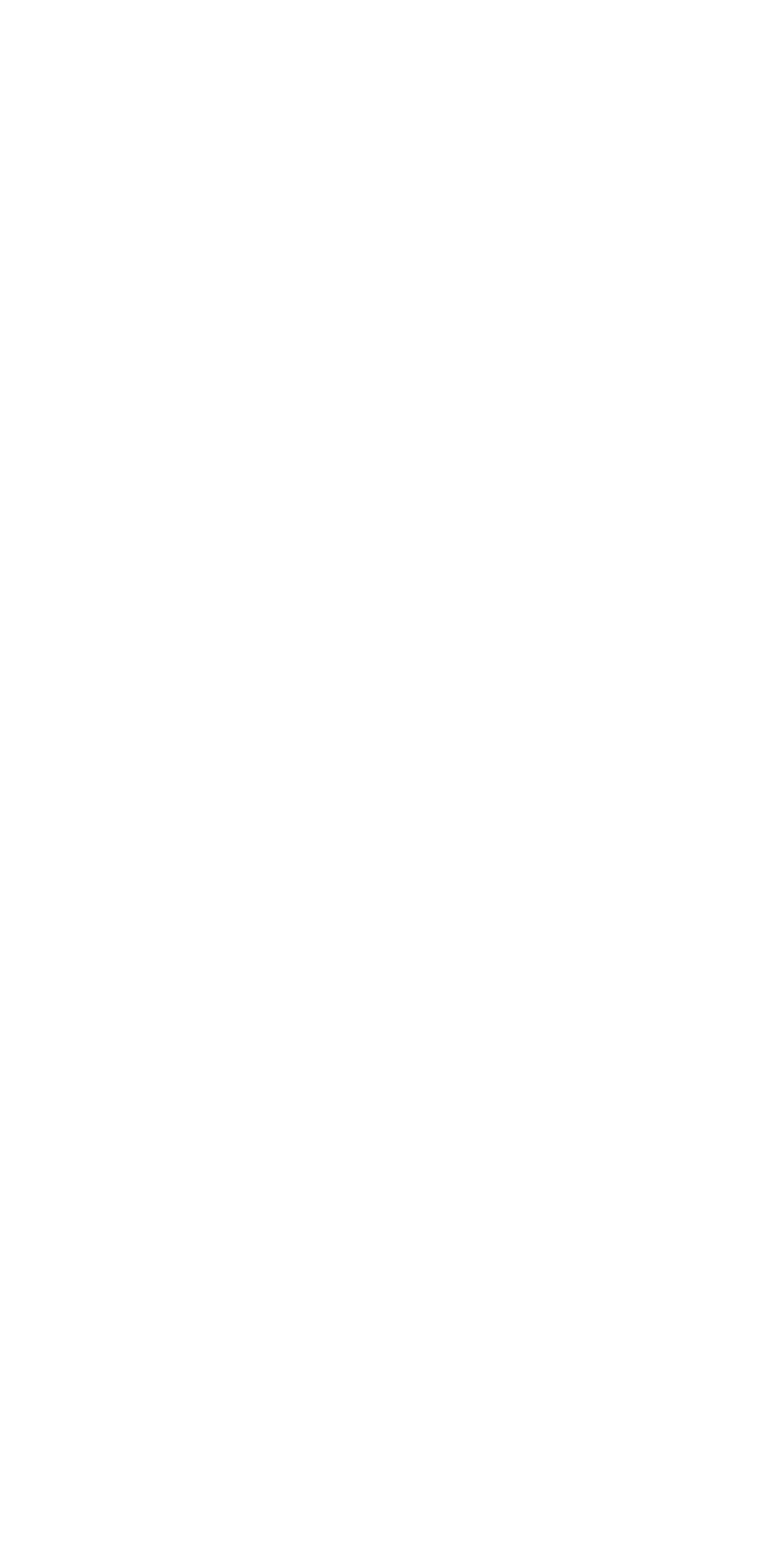What is the first sentence on the webpage?
Answer with a single word or phrase by referring to the visual content.

A lawful commitment is not required.